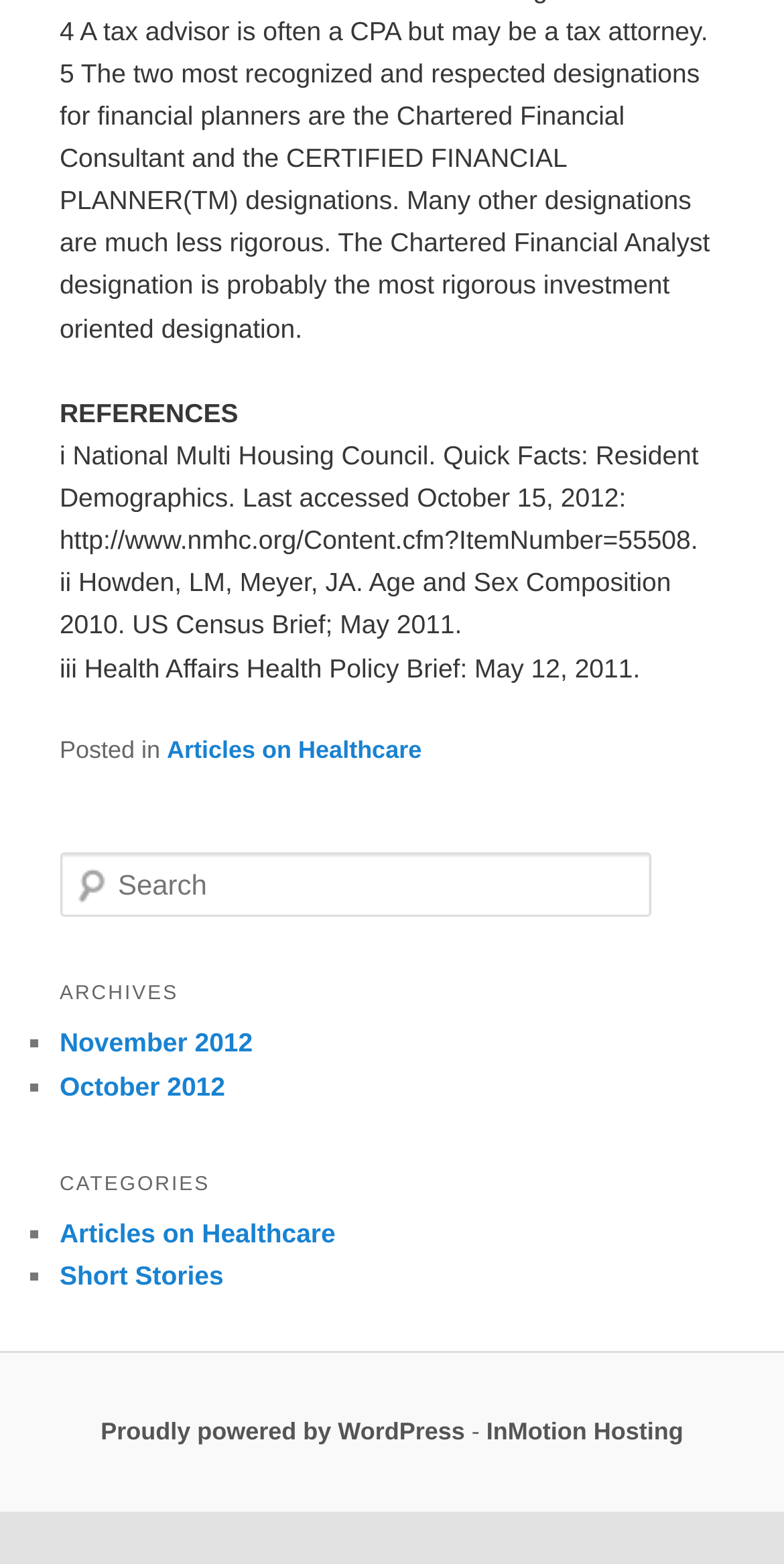Please identify the bounding box coordinates of the element I need to click to follow this instruction: "Visit Amazon".

None